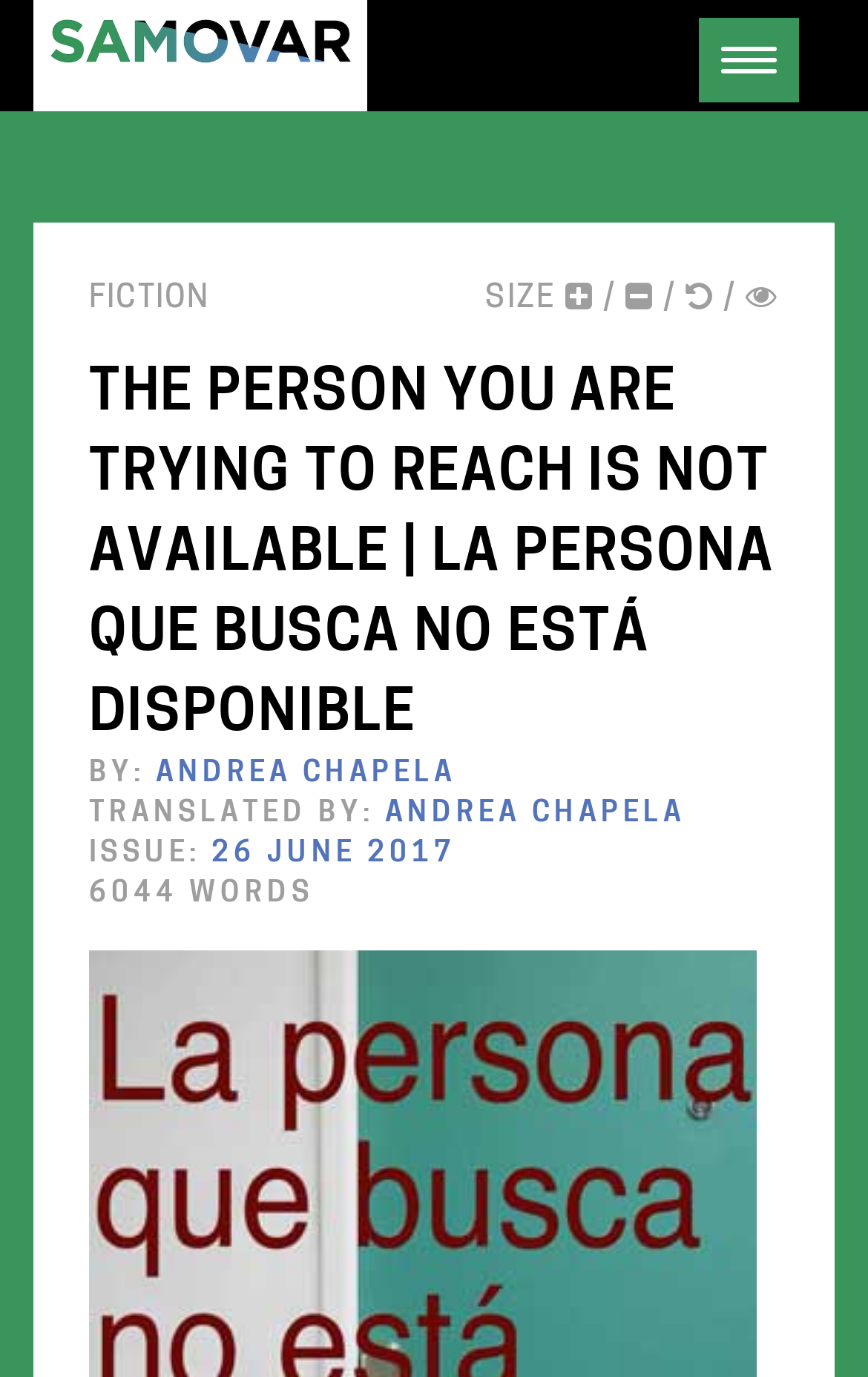Create a full and detailed caption for the entire webpage.

The webpage appears to be a literary article or short story page. At the top, there is a button on the right side, and a link with an accompanying image on the left side. Below this, there is a section with a link labeled "FICTION" on the left, and a text "SIZE" on the right. 

In the main content area, there is a title "THE PERSON YOU ARE TRYING TO REACH IS NOT AVAILABLE | LA PERSONA QUE BUSCA NO ESTÁ DISPONIBLE" which spans almost the entire width of the page. Below the title, there is an author section with the text "BY:" followed by a link to the author's name "ANDREA CHAPELA". 

Further down, there is a translation credit section with the text "TRANSLATED BY:" followed by another link to the translator's name, which is also "ANDREA CHAPELA". The issue date and word count of the article are displayed below, with the text "ISSUE:" followed by a link to the date "26 JUNE 2017", and the text "6044 WORDS" on the right side.